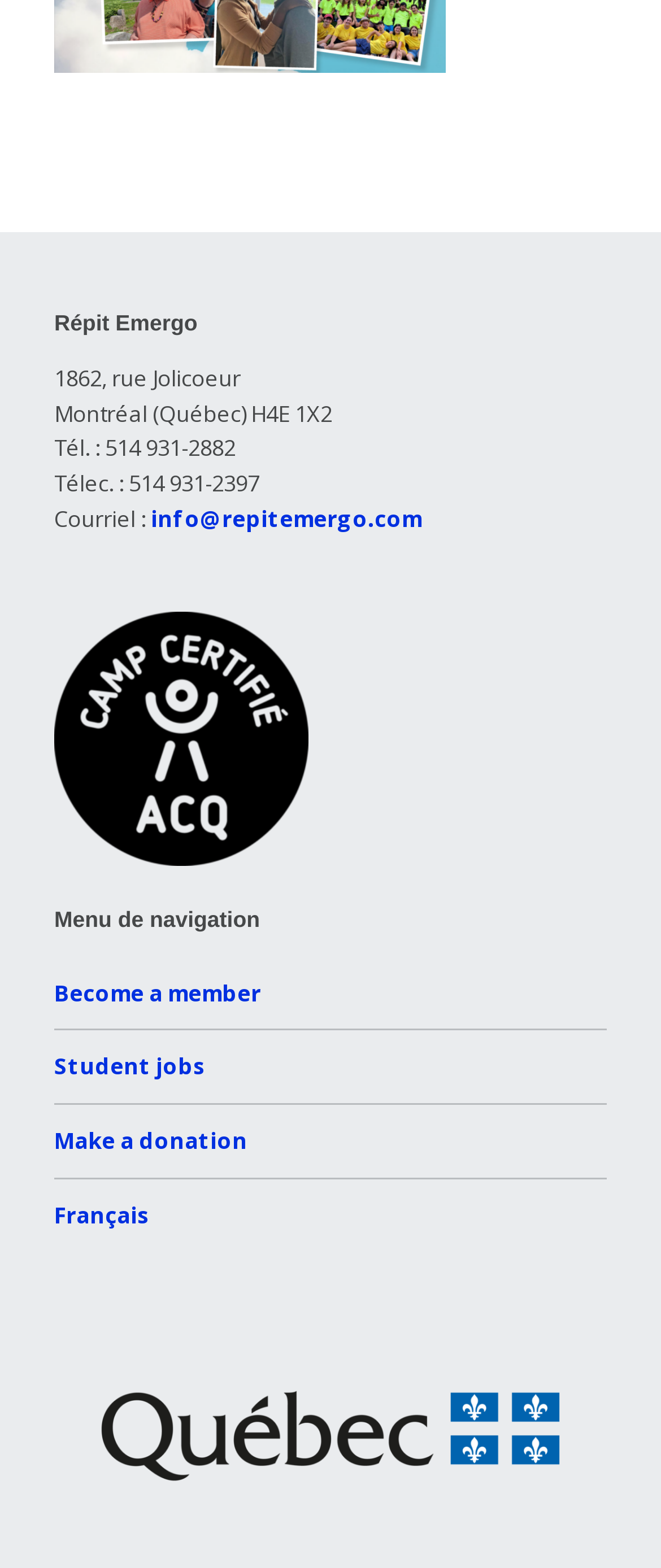Given the element description Wheat, specify the bounding box coordinates of the corresponding UI element in the format (top-left x, top-left y, bottom-right x, bottom-right y). All values must be between 0 and 1.

None